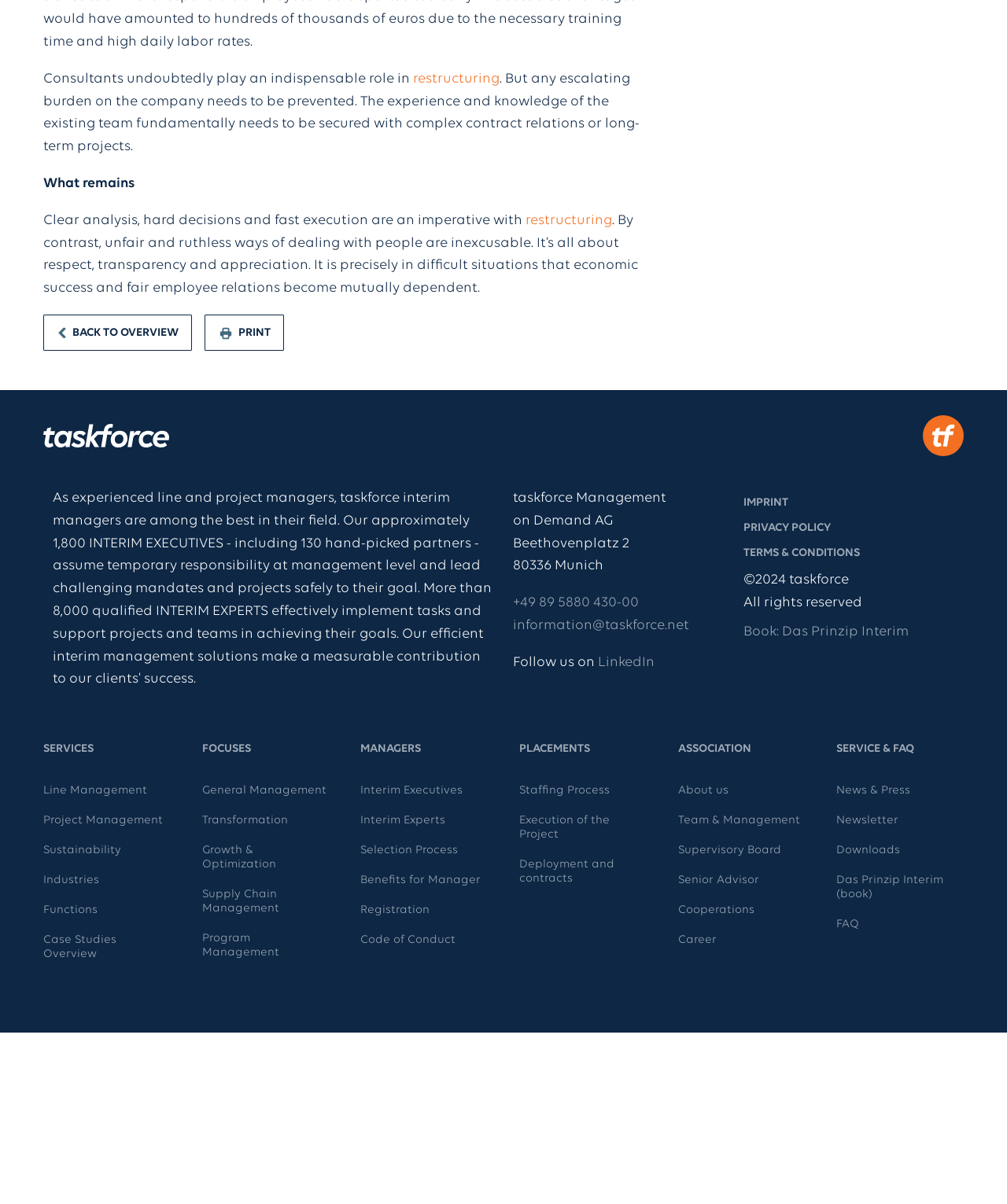Please give a succinct answer to the question in one word or phrase:
What is the topic of the book mentioned on the webpage?

Das Prinzip Interim